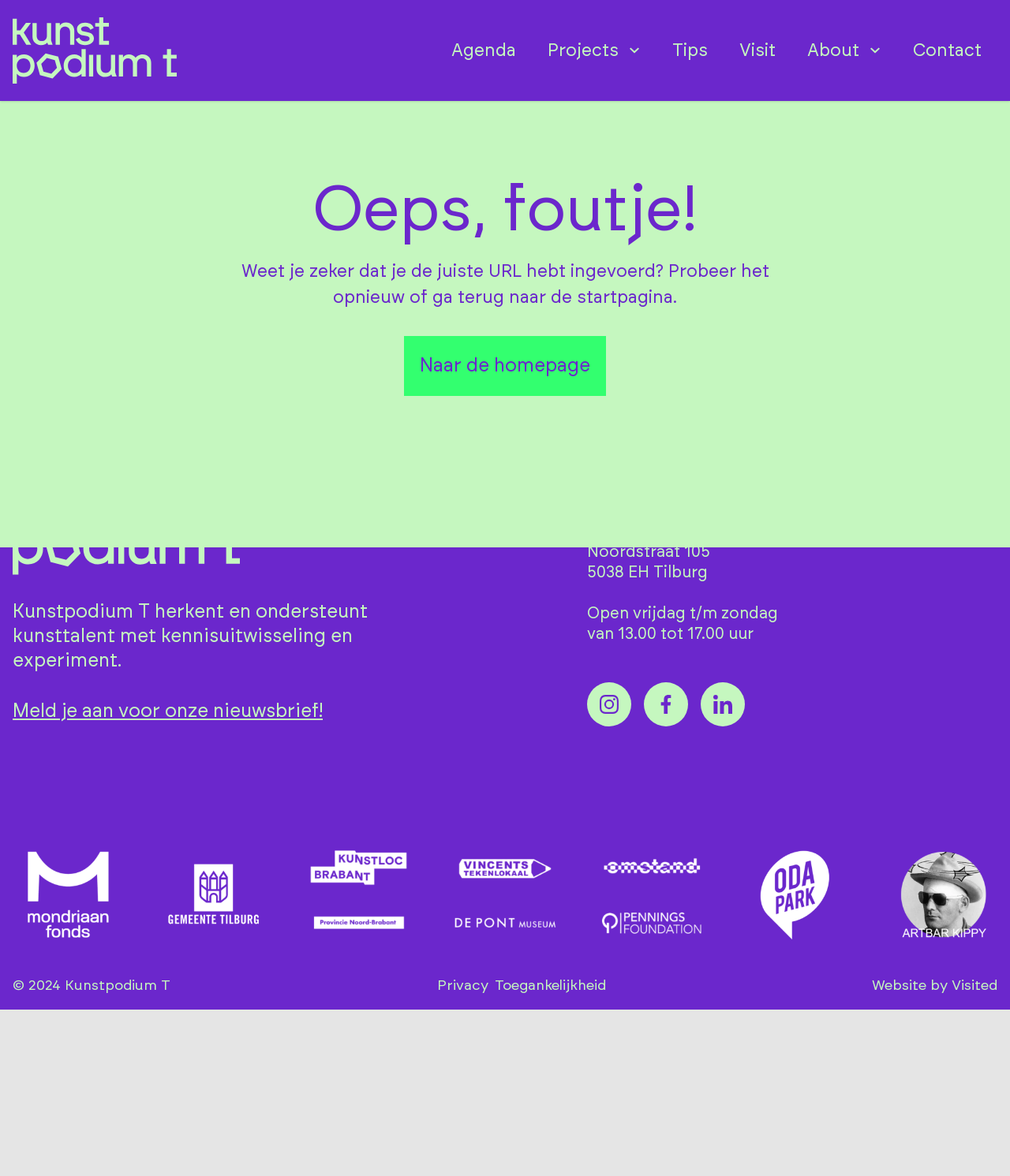What is the purpose of Kunstpodium T?
Answer the question based on the image using a single word or a brief phrase.

Supporting art talent